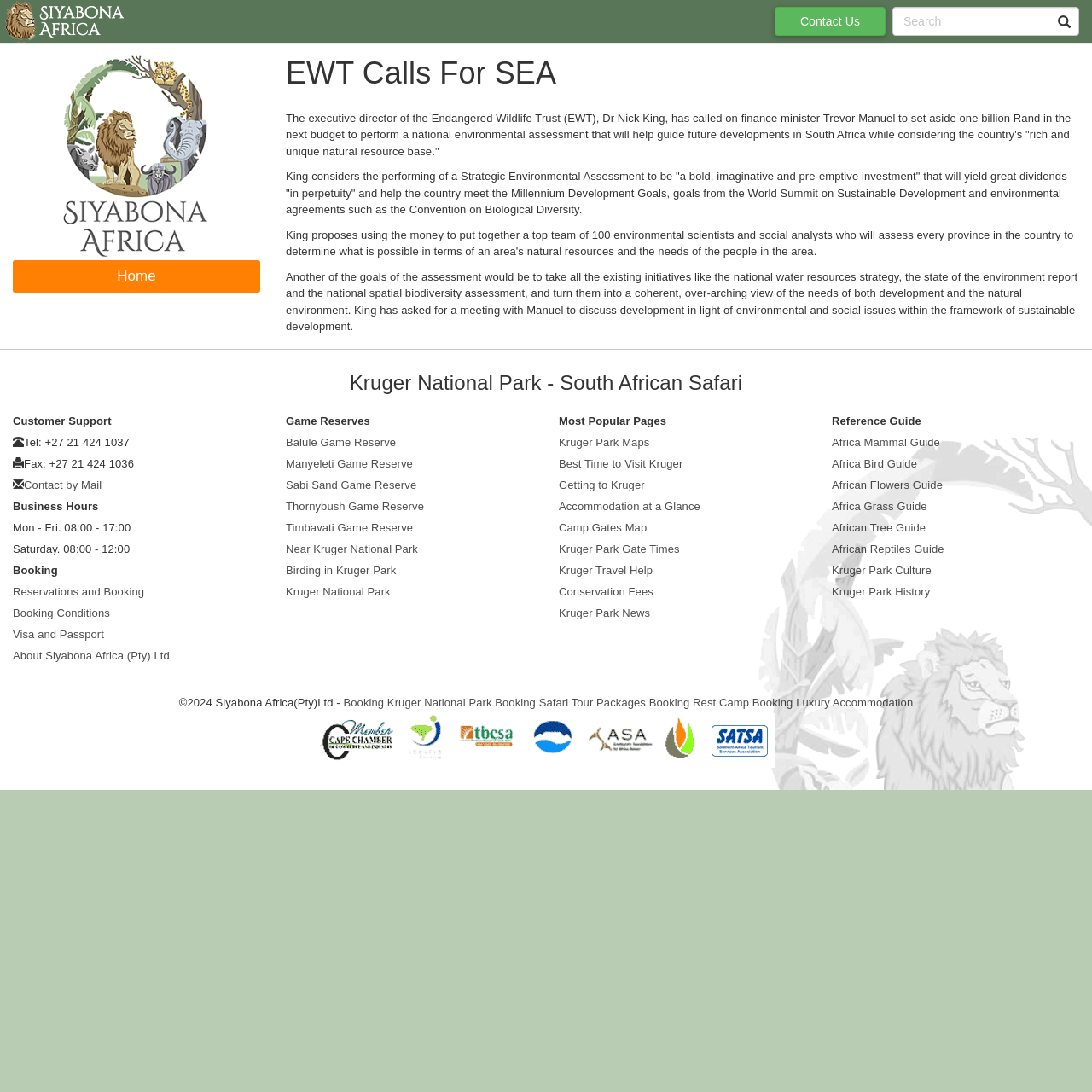Can you find and generate the webpage's heading?

EWT Calls For SEA